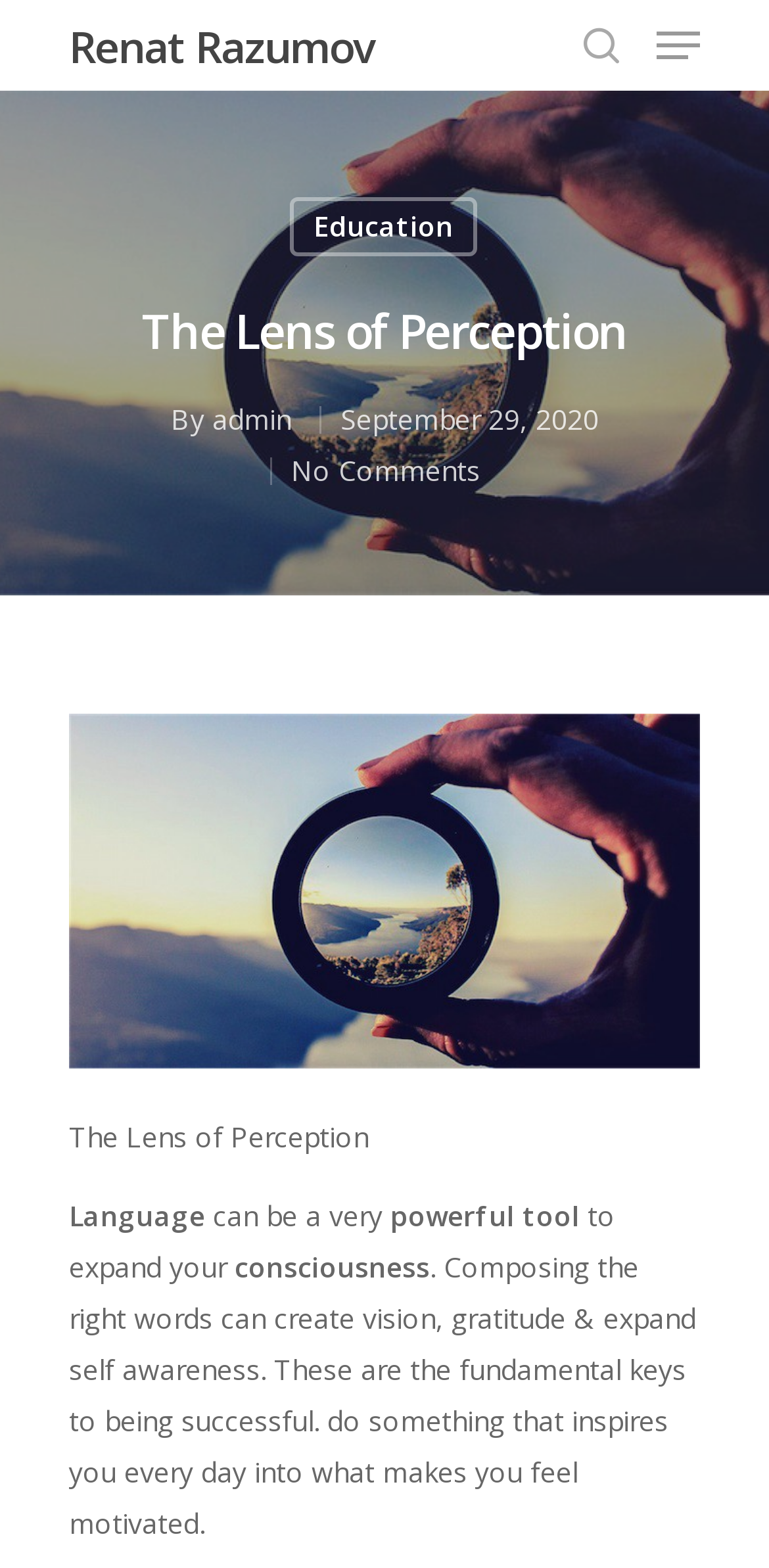How many comments are there on the article?
Based on the screenshot, provide your answer in one word or phrase.

No Comments